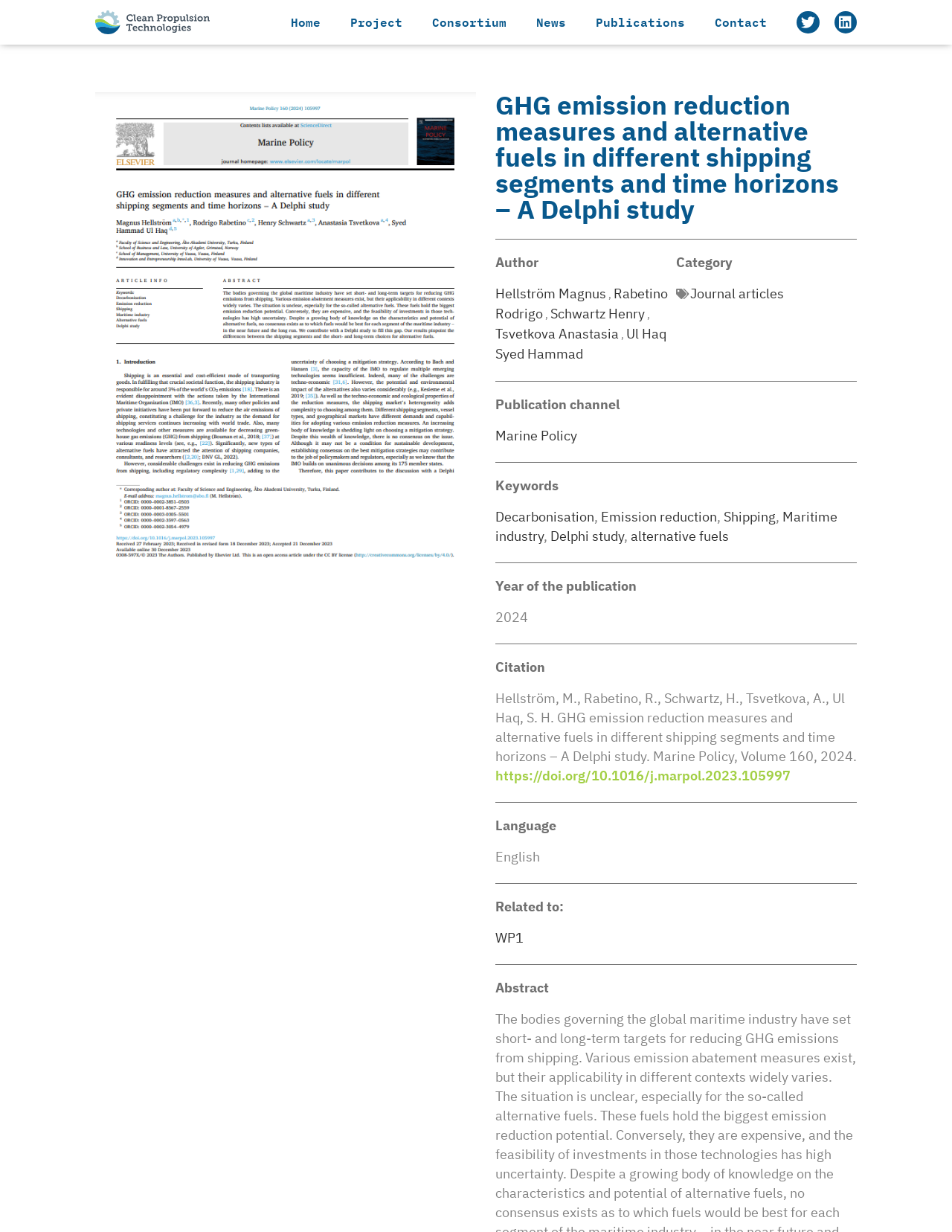Based on the description "Ul Haq Syed Hammad", find the bounding box of the specified UI element.

[0.52, 0.264, 0.7, 0.294]